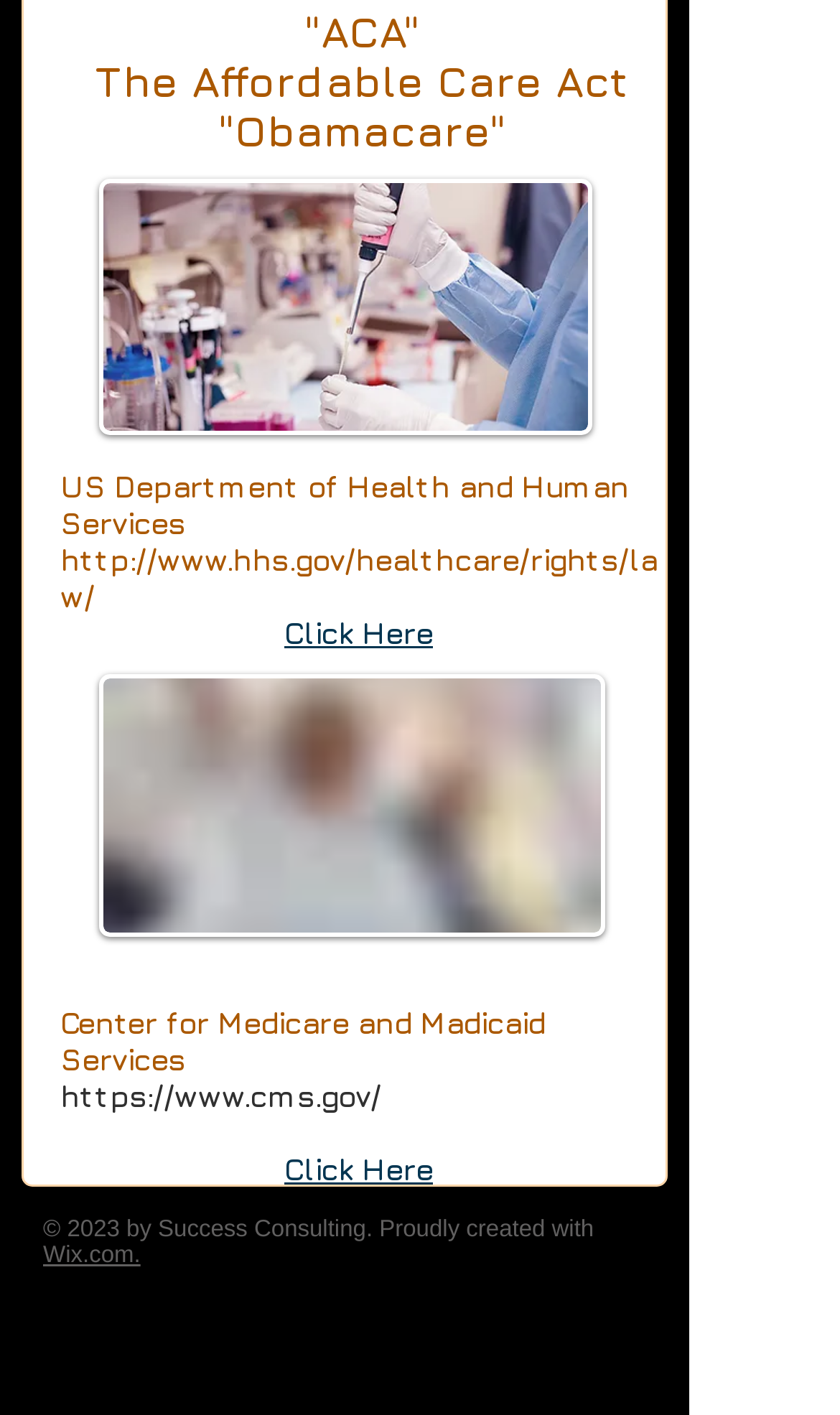What is the name of the act?
Using the image as a reference, answer the question in detail.

The answer can be found in the heading element with the text 'The Affordable Care Act' which is a child of the root element and has a bounding box with coordinates [0.072, 0.039, 0.79, 0.074]. This element is below the heading element with the text 'ACA' and above the heading element with the text 'Obamacare'.